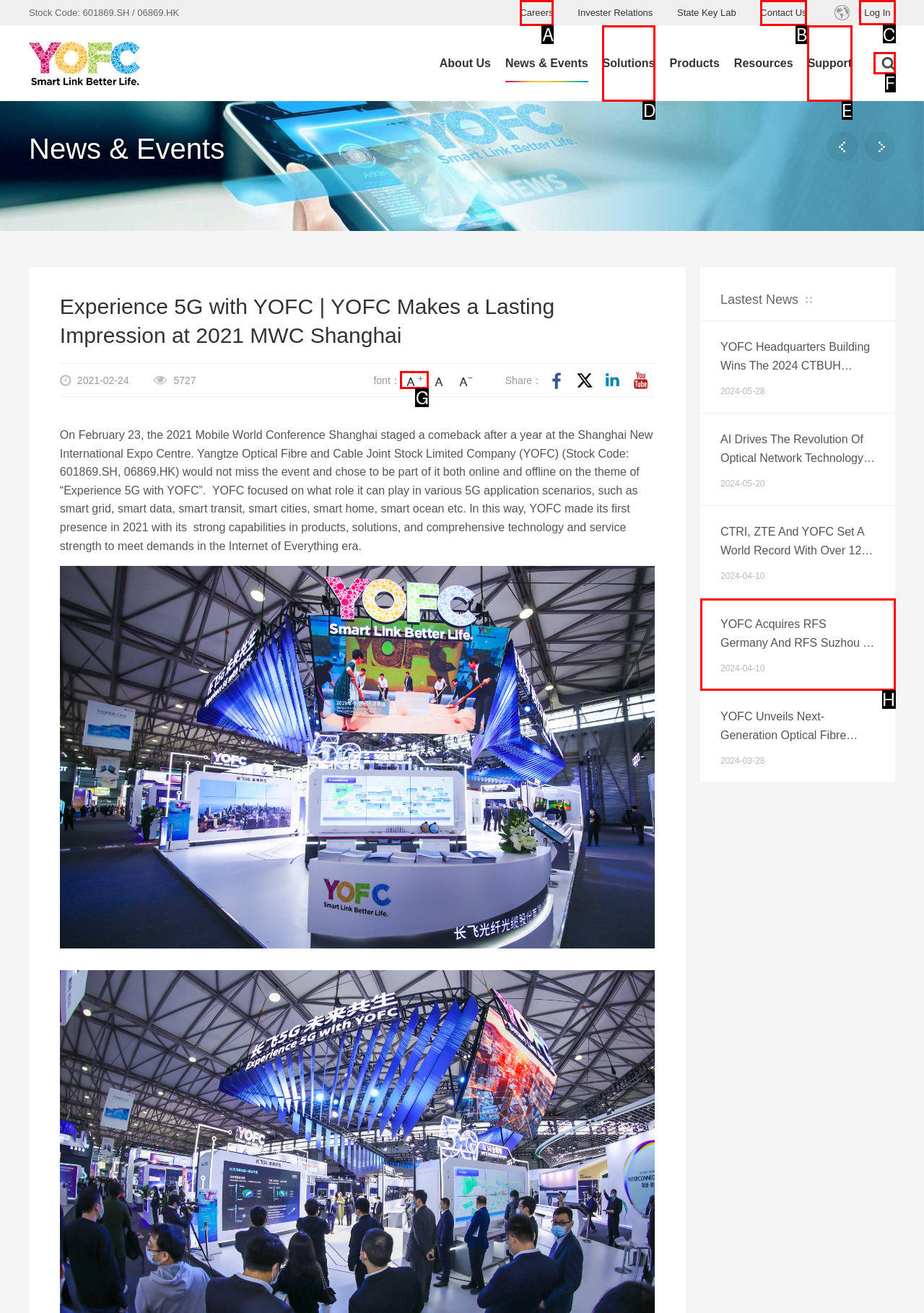Select the appropriate HTML element that needs to be clicked to execute the following task: Log In. Respond with the letter of the option.

C